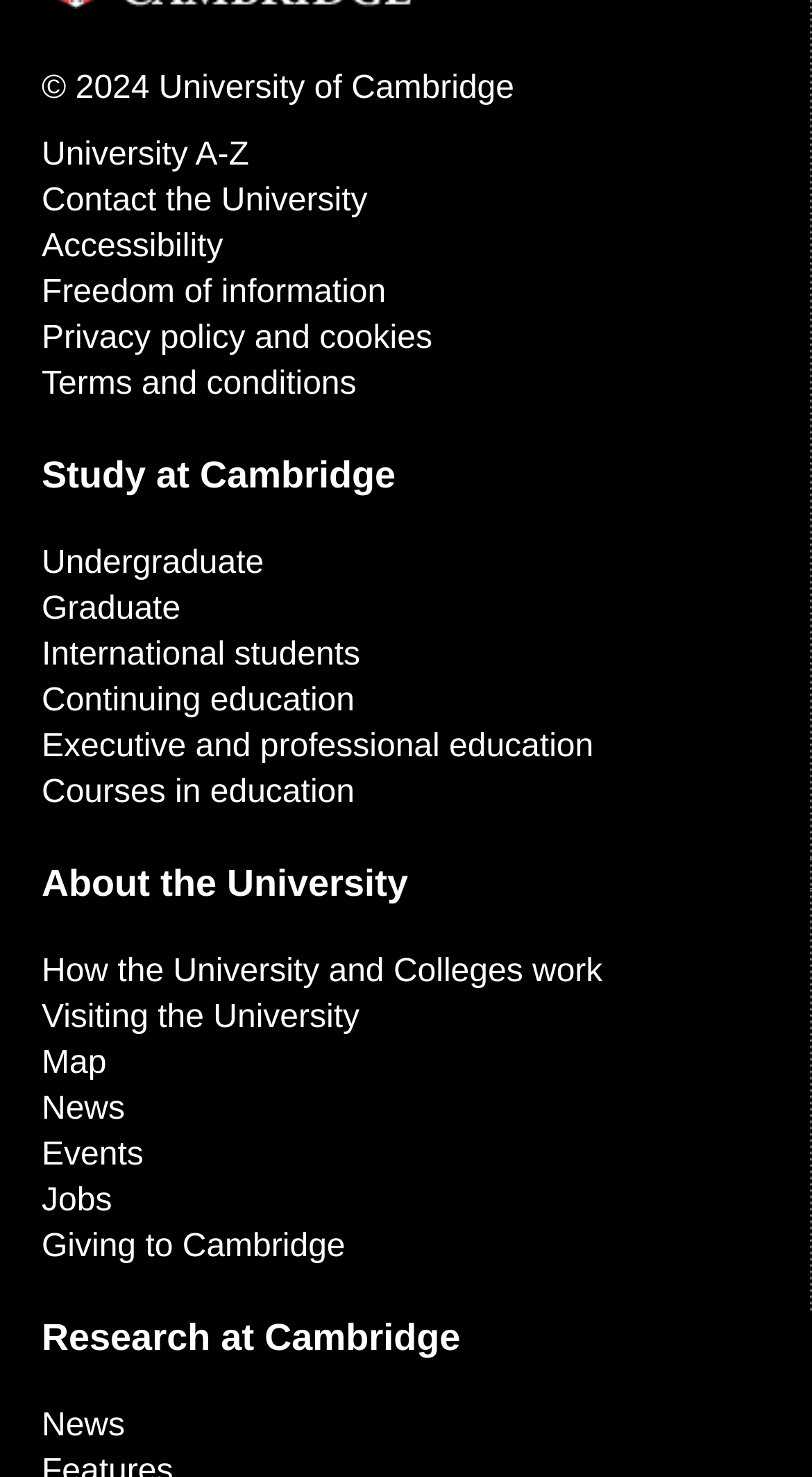Identify the bounding box coordinates of the section to be clicked to complete the task described by the following instruction: "Click University A-Z". The coordinates should be four float numbers between 0 and 1, formatted as [left, top, right, bottom].

[0.051, 0.094, 0.307, 0.118]